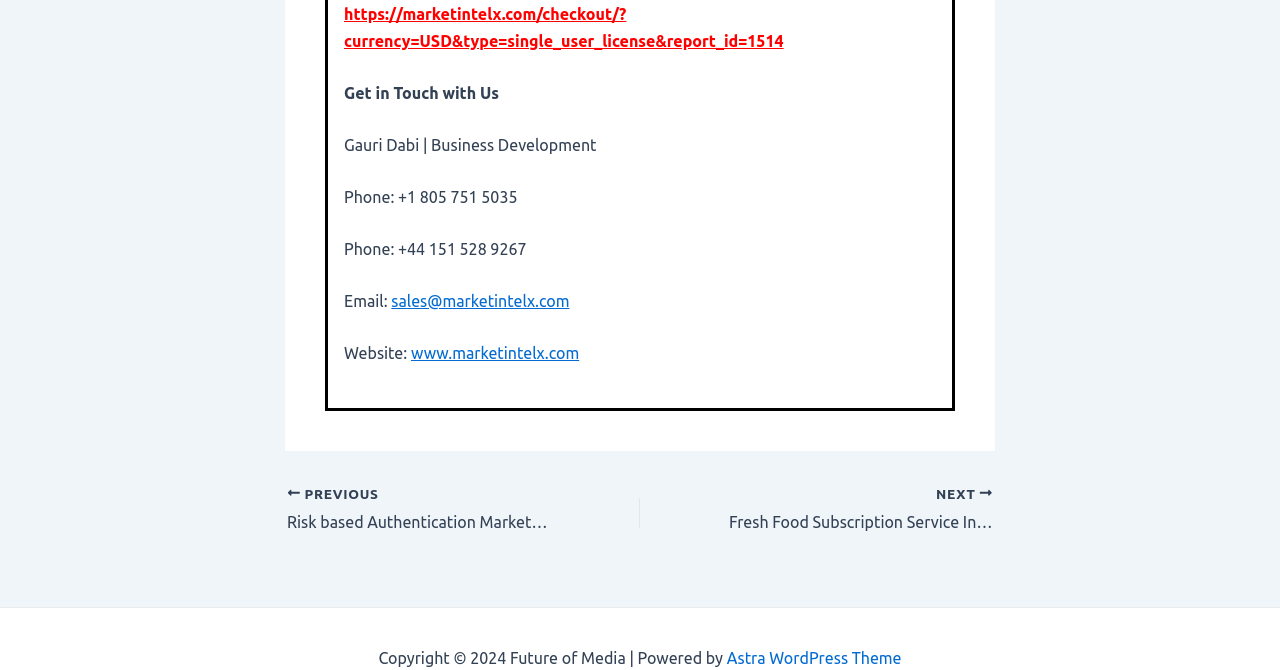Using the webpage screenshot, locate the HTML element that fits the following description and provide its bounding box: "sales@marketintelx.com".

[0.306, 0.435, 0.445, 0.462]